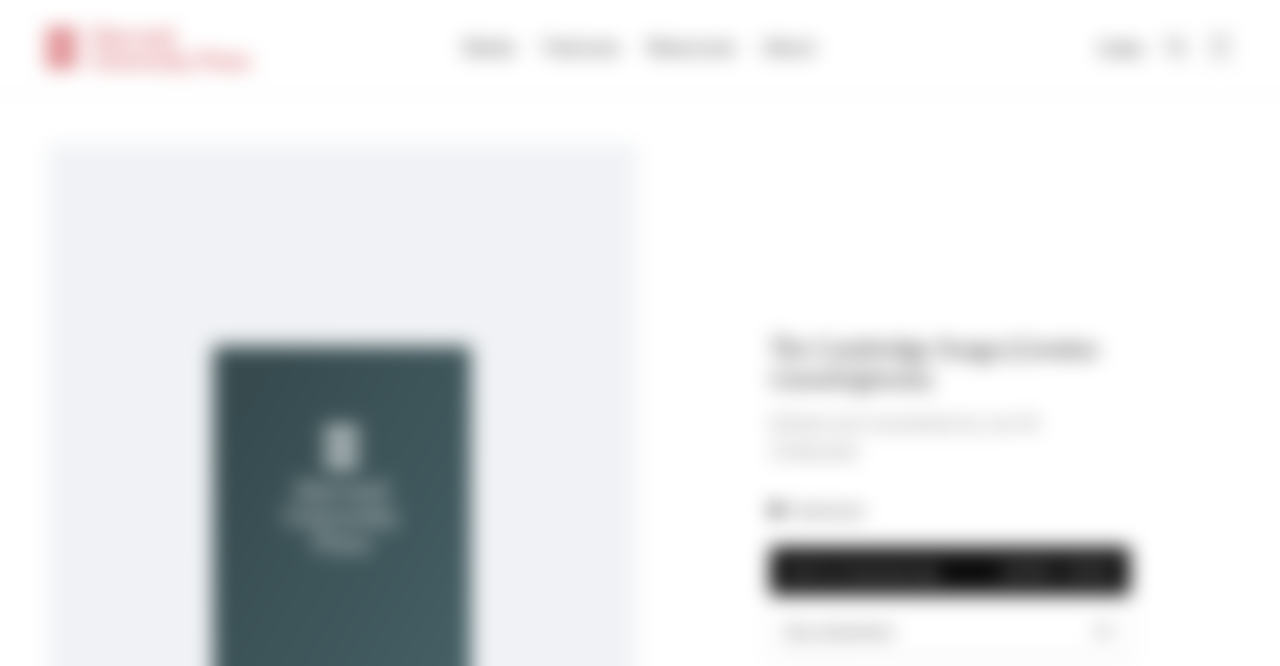Please provide a brief answer to the following inquiry using a single word or phrase:
What is the function of the button at the top right corner?

Search